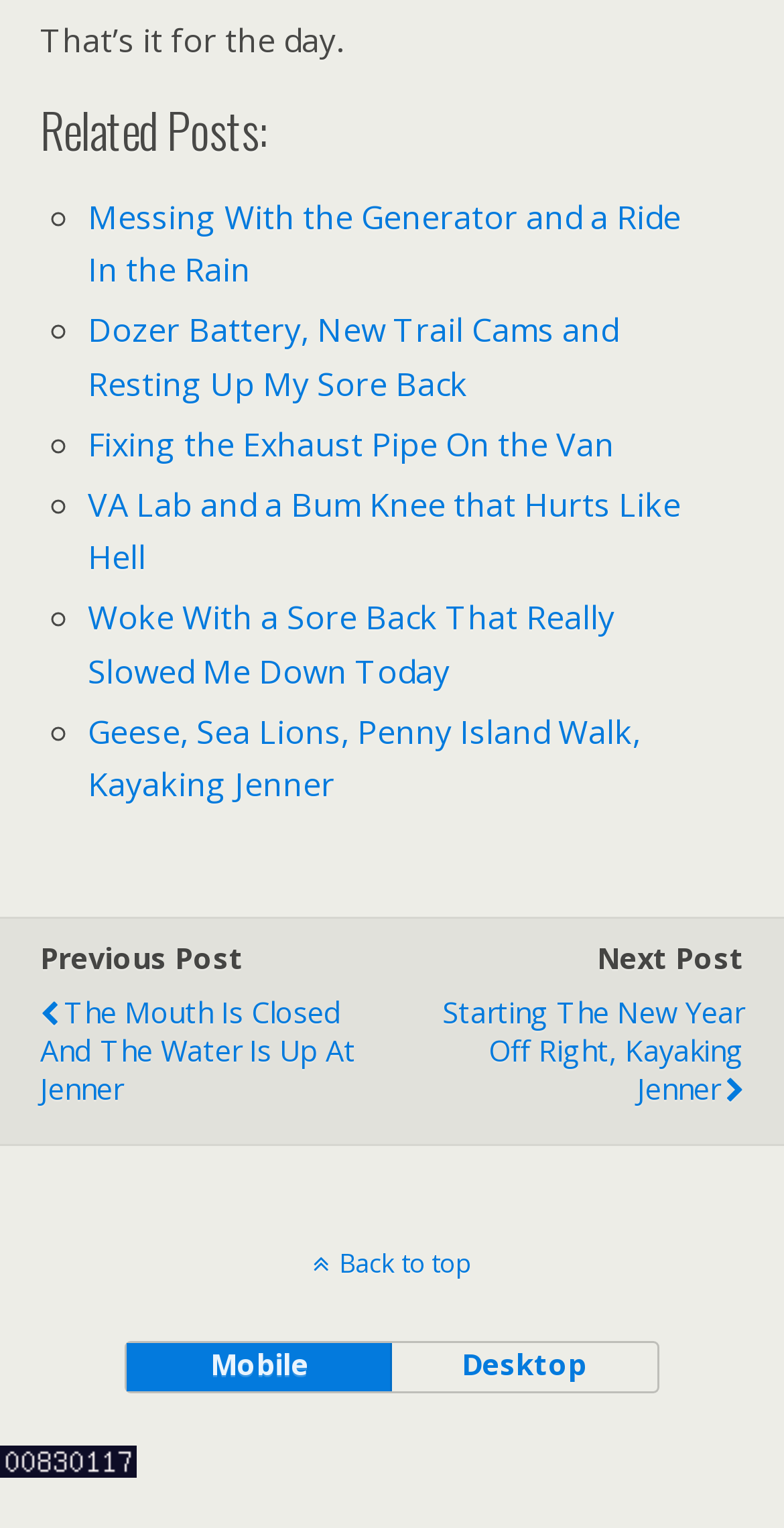Please locate the bounding box coordinates for the element that should be clicked to achieve the following instruction: "Go to 'Previous Post'". Ensure the coordinates are given as four float numbers between 0 and 1, i.e., [left, top, right, bottom].

[0.051, 0.614, 0.31, 0.639]